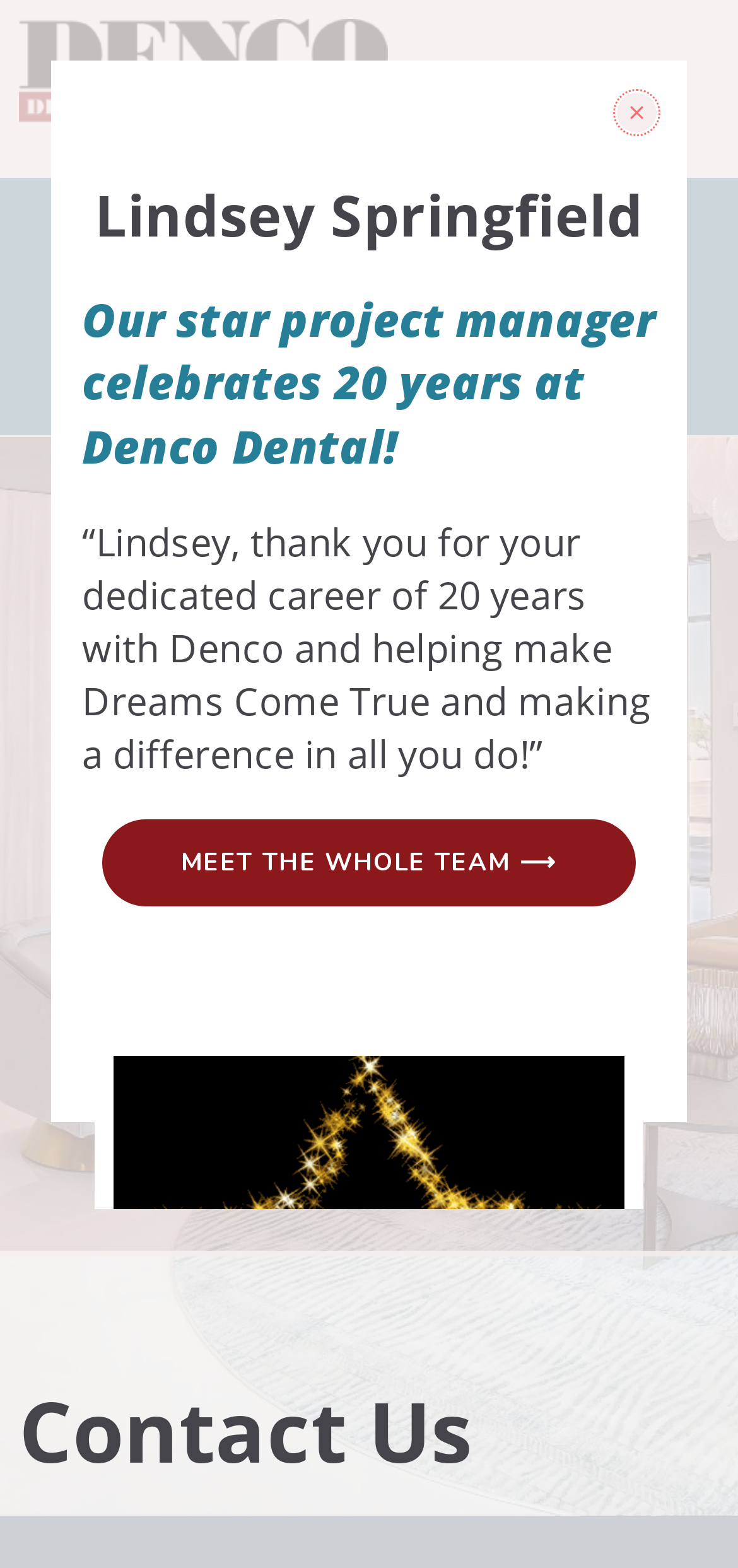Please answer the following question using a single word or phrase: 
What is the role of the person mentioned in the quote?

Project manager